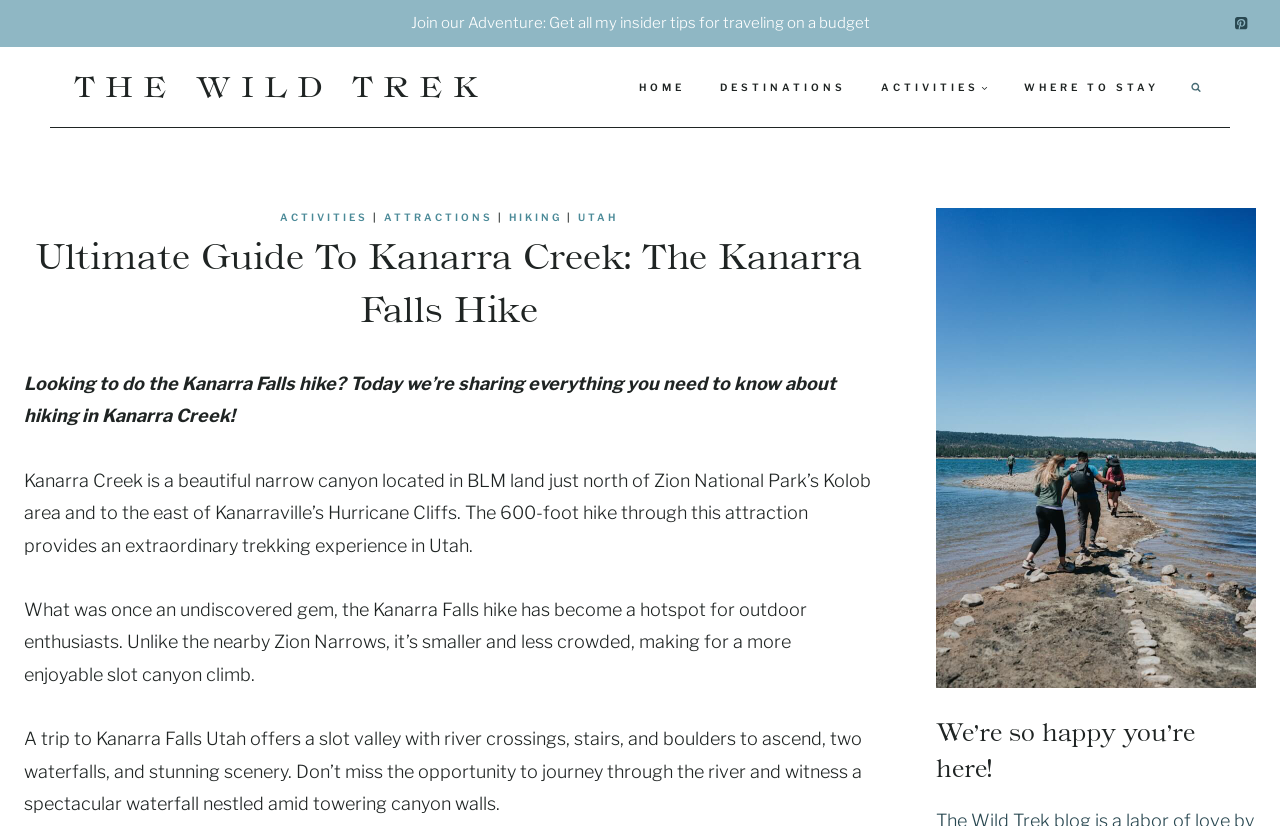Generate a comprehensive description of the contents of the webpage.

The webpage is about the Kanarra Falls hike, providing an ultimate guide to Kanarra Creek. At the top, there is a navigation menu with links to "HOME", "DESTINATIONS", "ACTIVITIES", and "WHERE TO STAY". Below the navigation menu, there is a search form button on the right side. 

On the left side, there is a section with links to "ACTIVITIES", "ATTRACTIONS", "HIKING", and "UTAH", which are categorized under a heading "Ultimate Guide To Kanarra Creek: The Kanarra Falls Hike". 

Below this section, there are four paragraphs of text that provide information about the Kanarra Falls hike, including its location, the trekking experience, and what to expect during the trip. 

On the right side of the text, there is an image with a caption "discover your next big adventure. Get ready to plan your dream vacation in the USA". 

At the bottom of the page, there is a heading "We’re so happy you’re here!" and a few links to other websites, including "Pinterest" and "The Wild Trek", as well as a link to "Join our Adventure: Get all my insider tips for traveling on a budget".